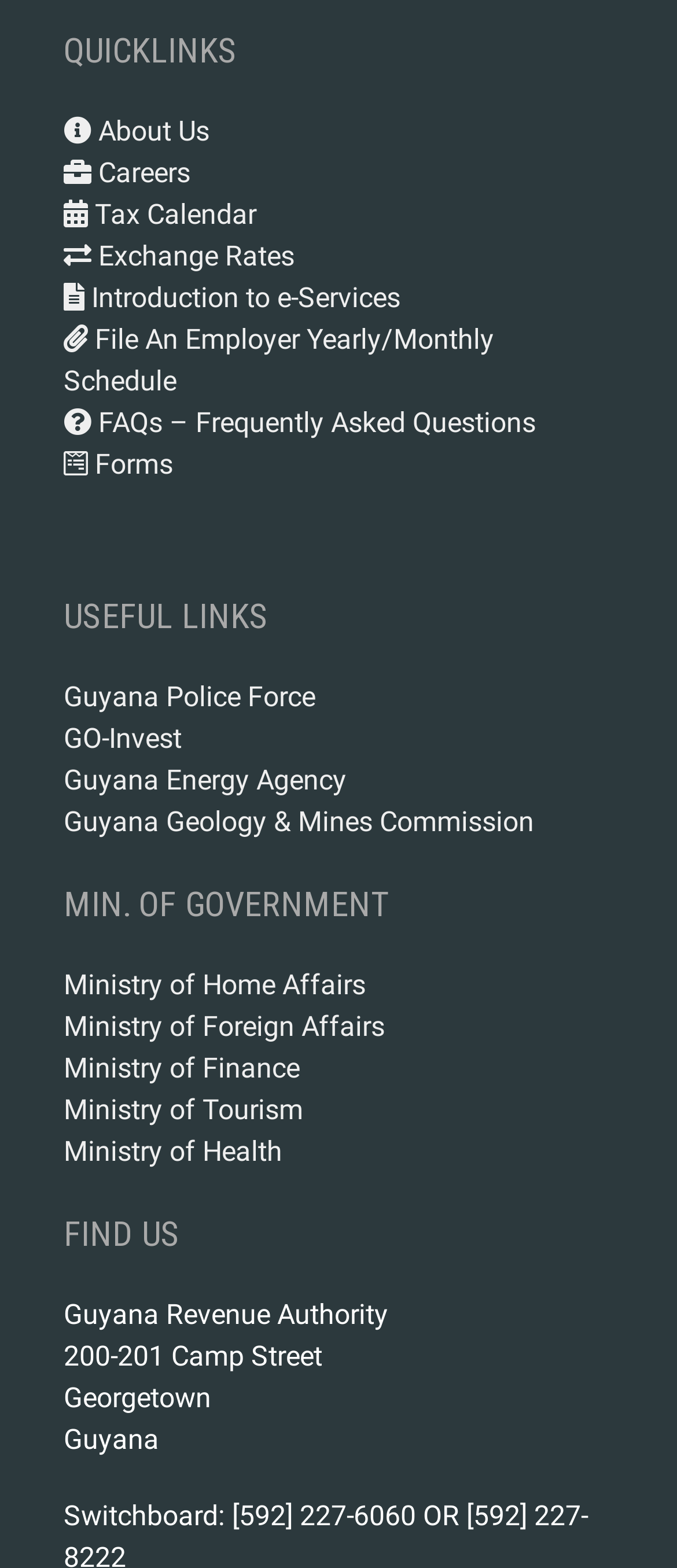Please specify the bounding box coordinates for the clickable region that will help you carry out the instruction: "Click on About Us".

[0.094, 0.071, 0.309, 0.097]